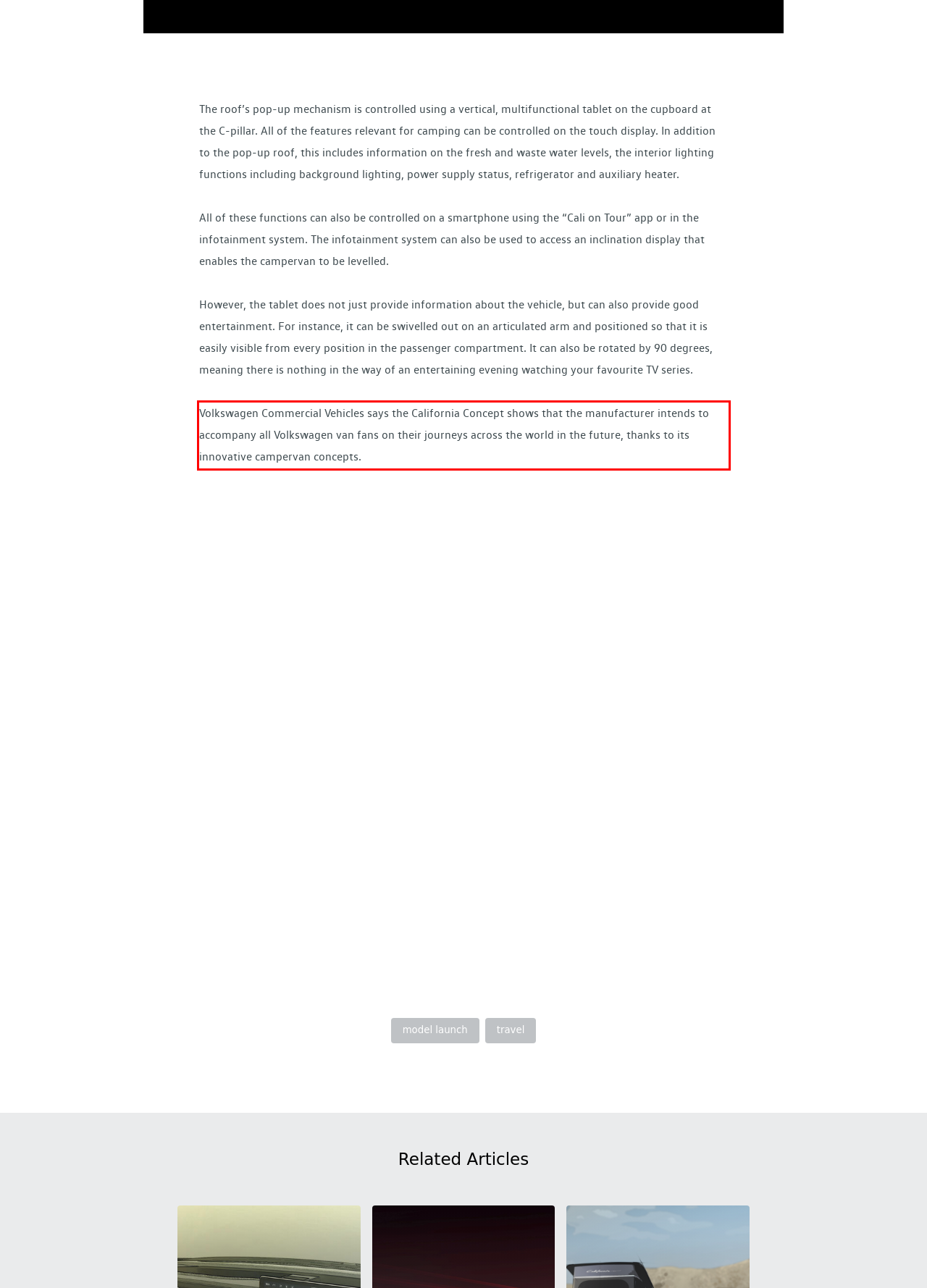Please perform OCR on the UI element surrounded by the red bounding box in the given webpage screenshot and extract its text content.

Volkswagen Commercial Vehicles says the California Concept shows that the manufacturer intends to accompany all Volkswagen van fans on their journeys across the world in the future, thanks to its innovative campervan concepts.